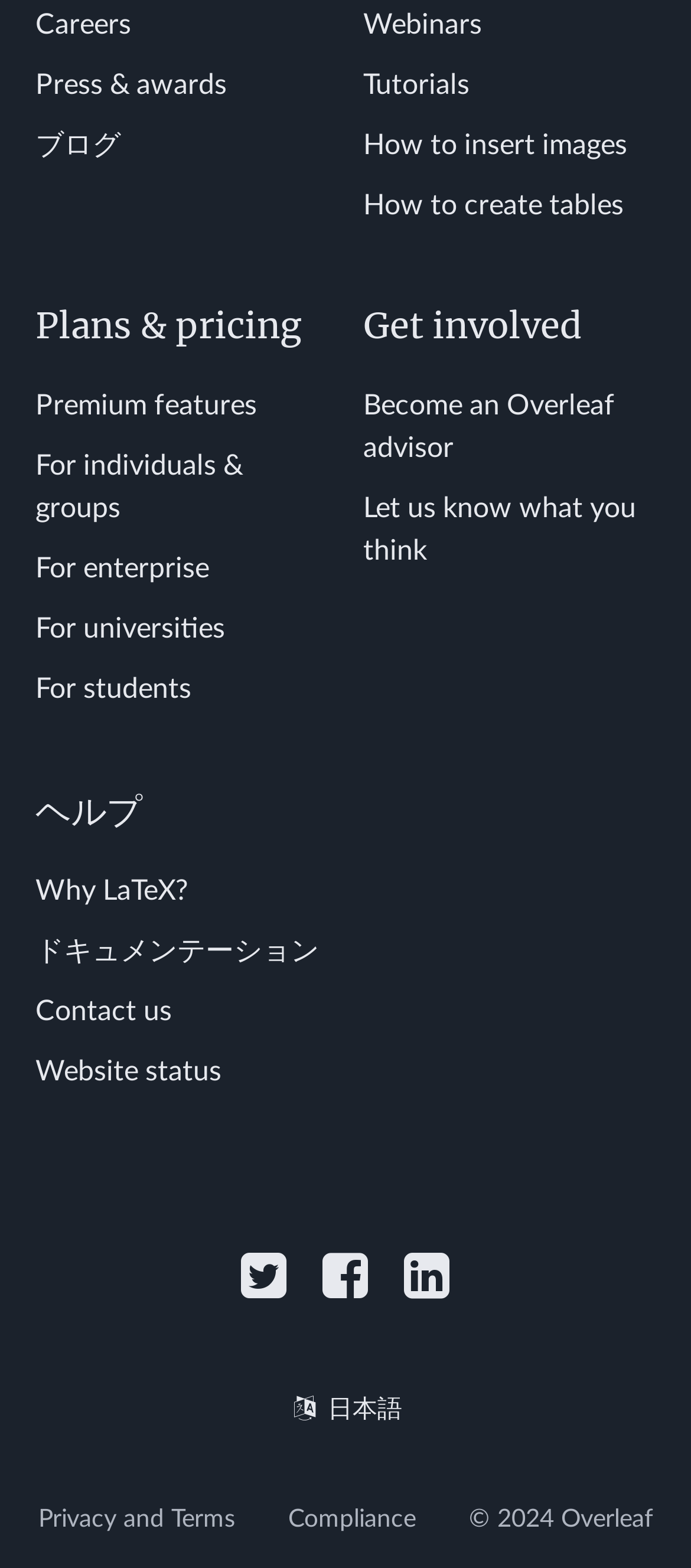What is the language option?
Please give a well-detailed answer to the question.

I found a button that says 'Select 言語' and has a popup menu. The only option in the menu is '日本語'.